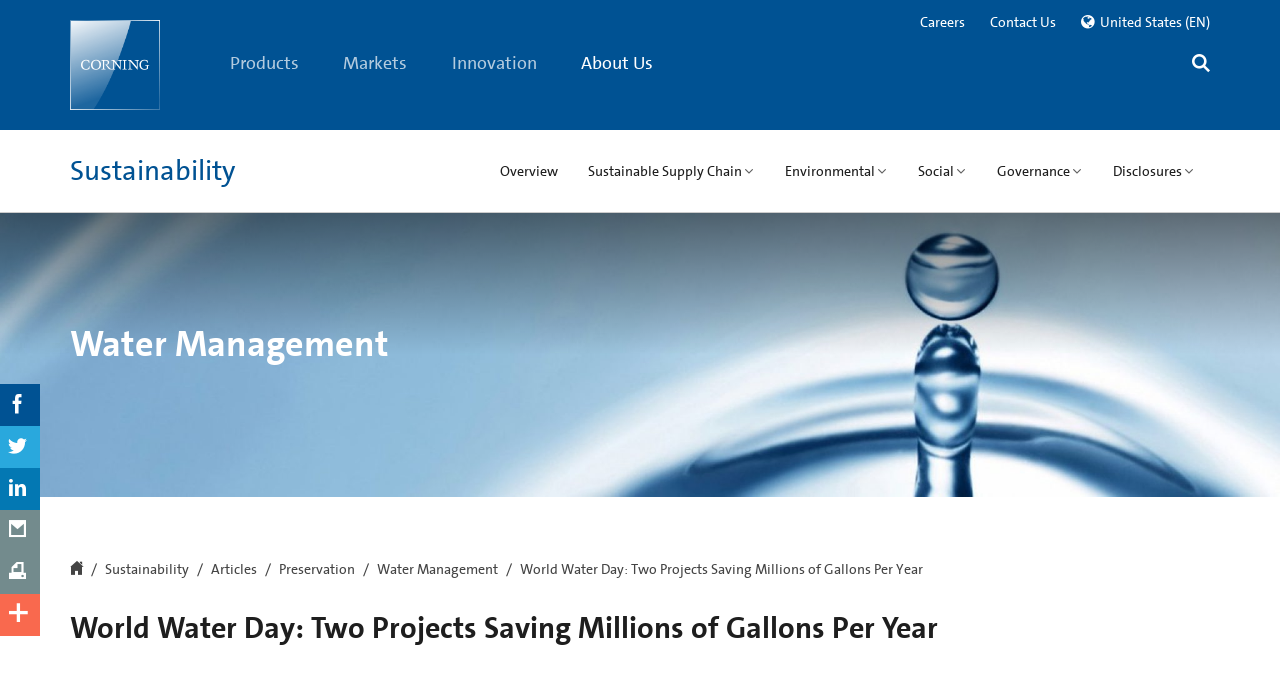Identify the bounding box coordinates for the element you need to click to achieve the following task: "Click the Products link". Provide the bounding box coordinates as four float numbers between 0 and 1, in the form [left, top, right, bottom].

[0.18, 0.0, 0.233, 0.191]